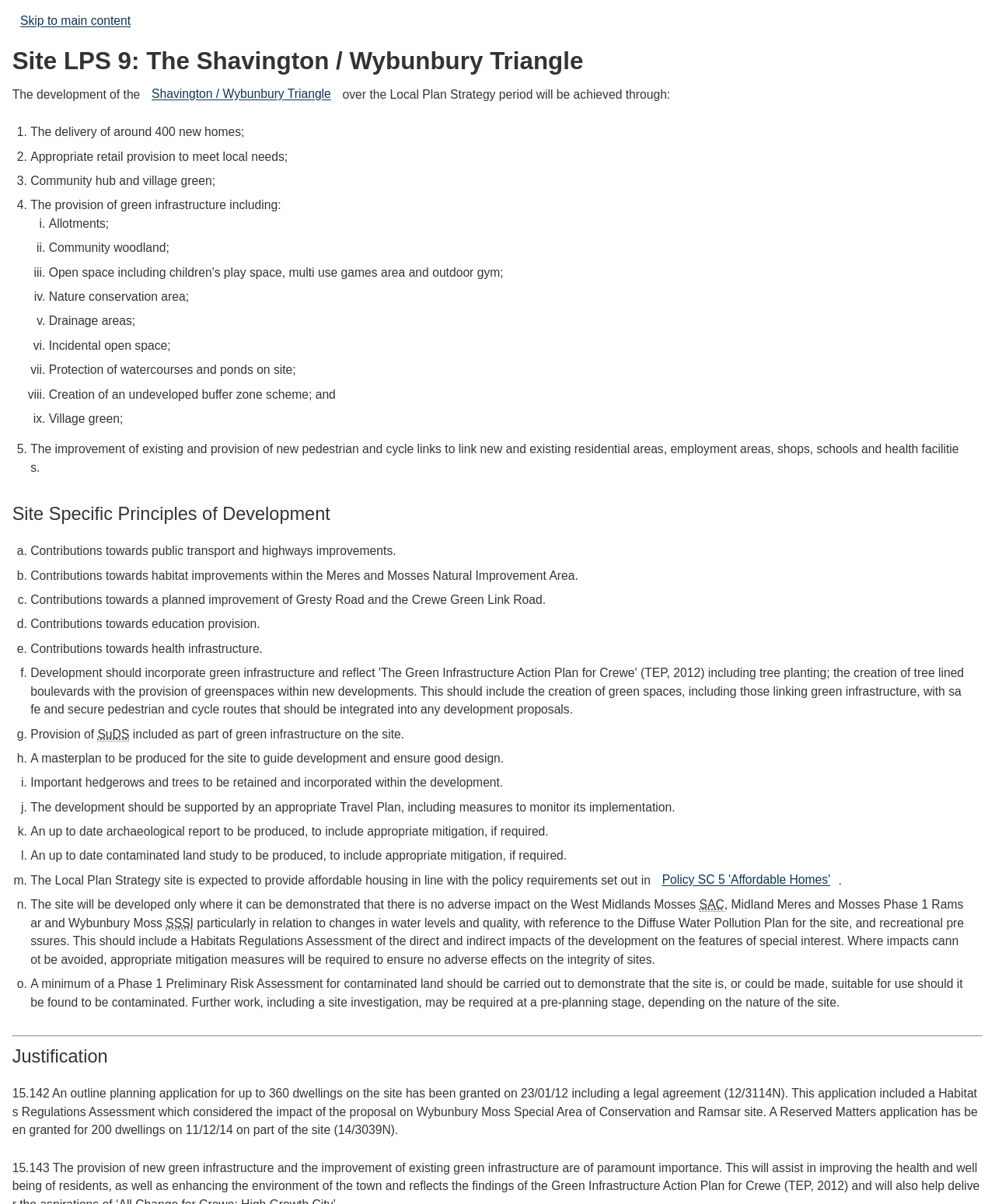Use a single word or phrase to answer this question: 
What is the purpose of the Sustainable Drainage Systems?

part of green infrastructure